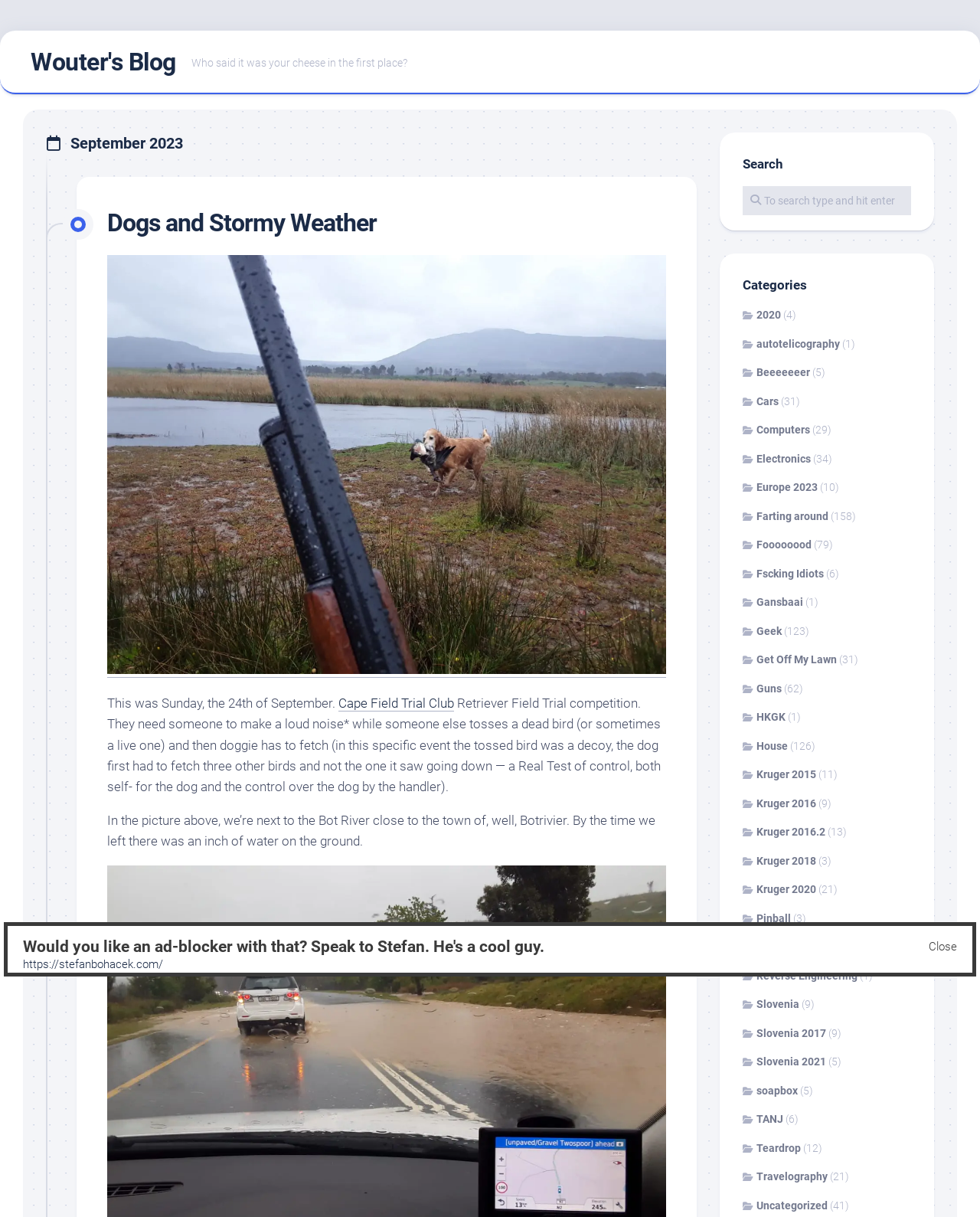Given the element description: "Dogs and Stormy Weather", predict the bounding box coordinates of this UI element. The coordinates must be four float numbers between 0 and 1, given as [left, top, right, bottom].

[0.109, 0.171, 0.384, 0.195]